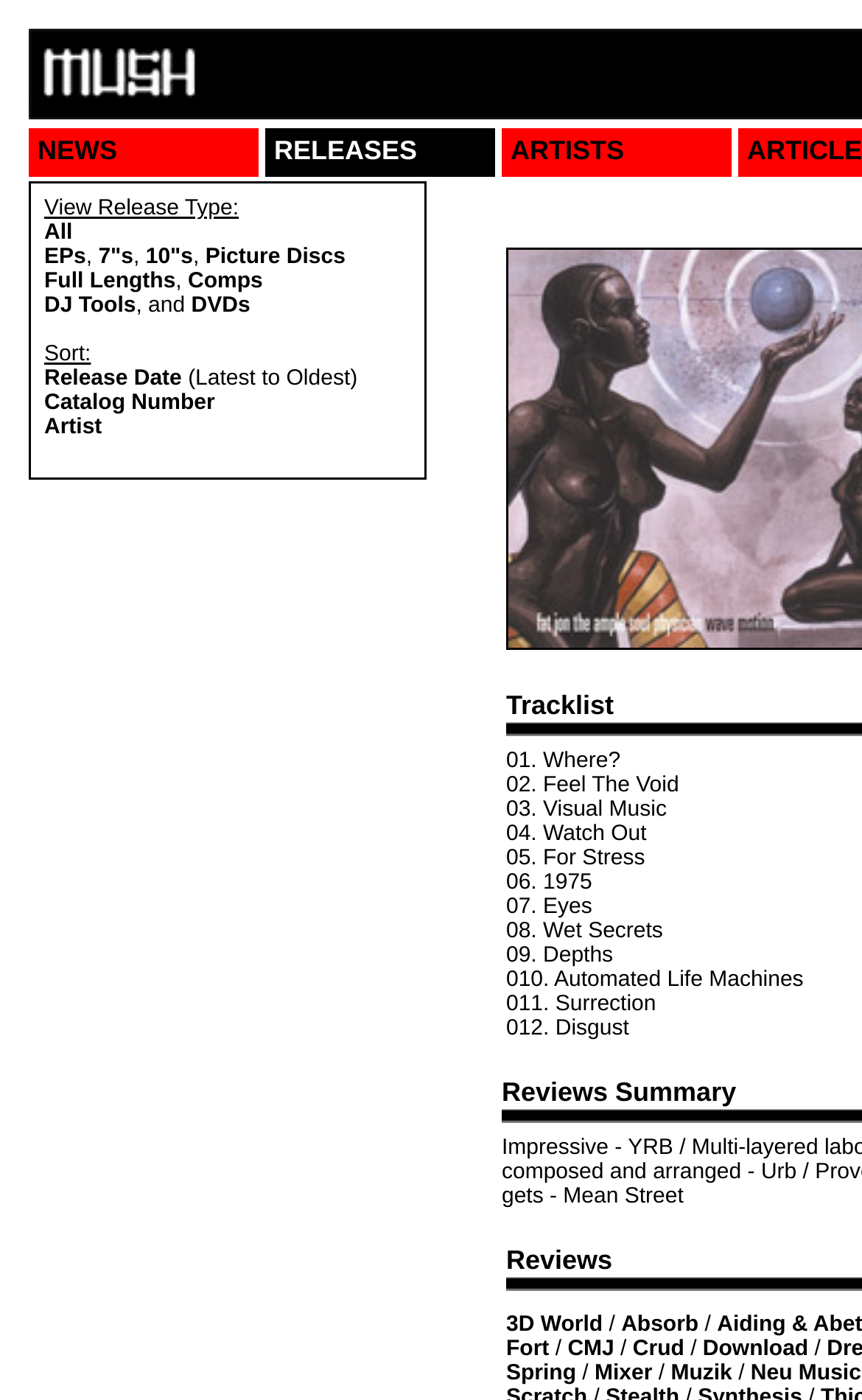What is the last link in the 'RELEASES' section?
Kindly offer a detailed explanation using the data available in the image.

I looked at the 'RELEASES' section and found that the last link is 'DVDs'.